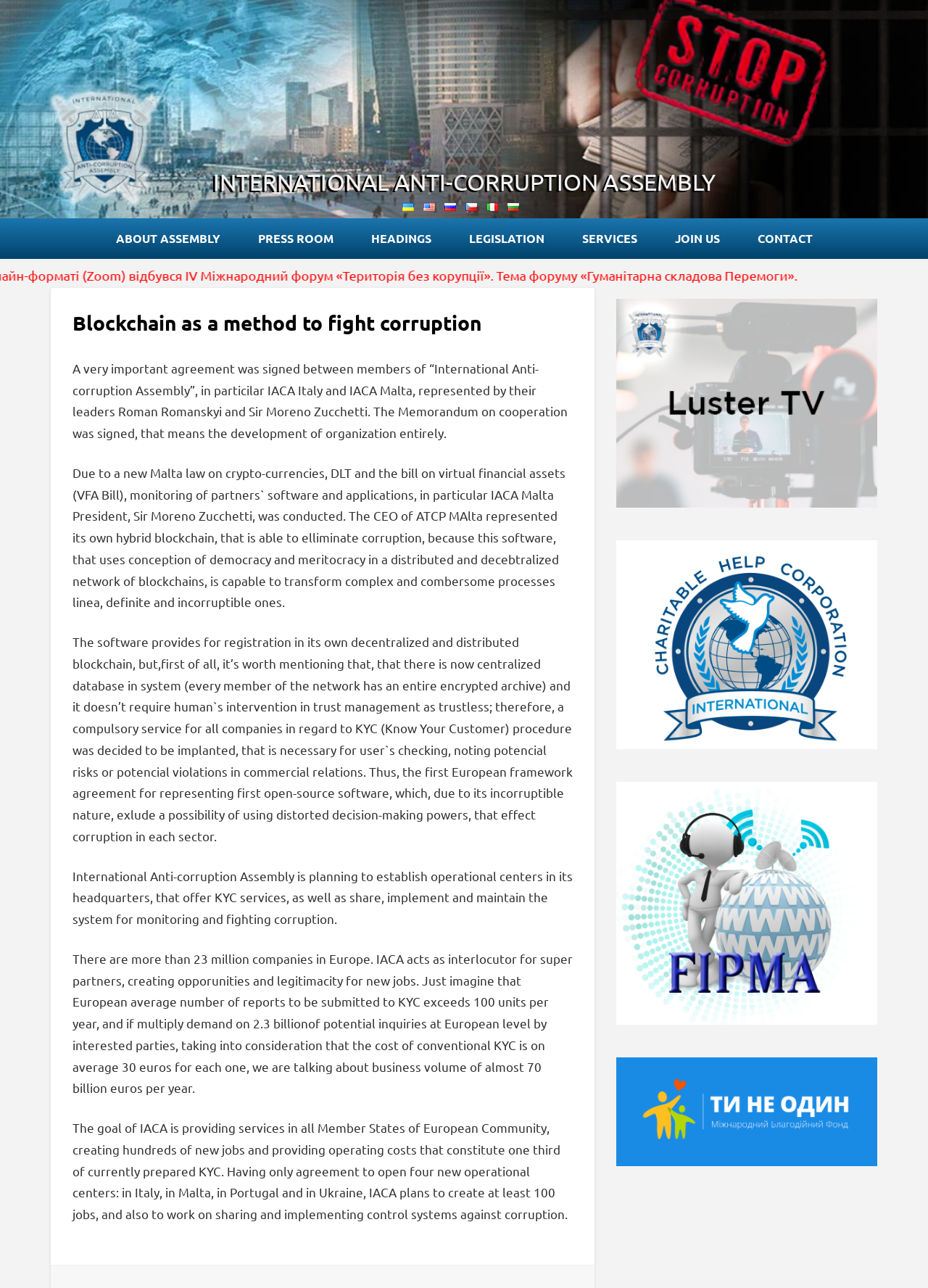What is the purpose of the International Anti-Corruption Assembly?
Please describe in detail the information shown in the image to answer the question.

Based on the webpage content, the International Anti-Corruption Assembly is an organization that aims to fight corruption, and it has signed agreements with various countries to develop a system to monitor and eliminate corruption.